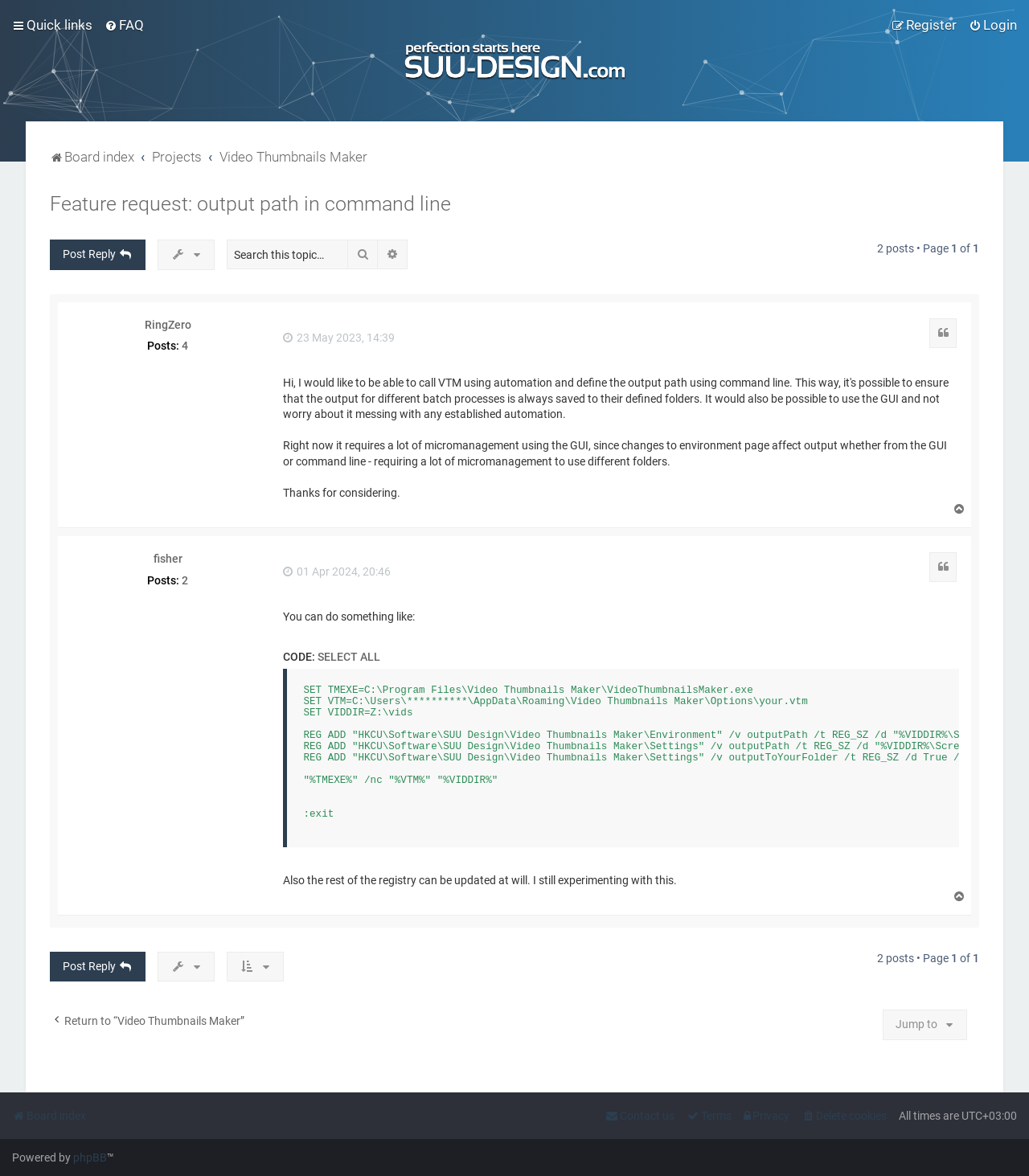Calculate the bounding box coordinates for the UI element based on the following description: "Advanced search". Ensure the coordinates are four float numbers between 0 and 1, i.e., [left, top, right, bottom].

[0.367, 0.204, 0.396, 0.229]